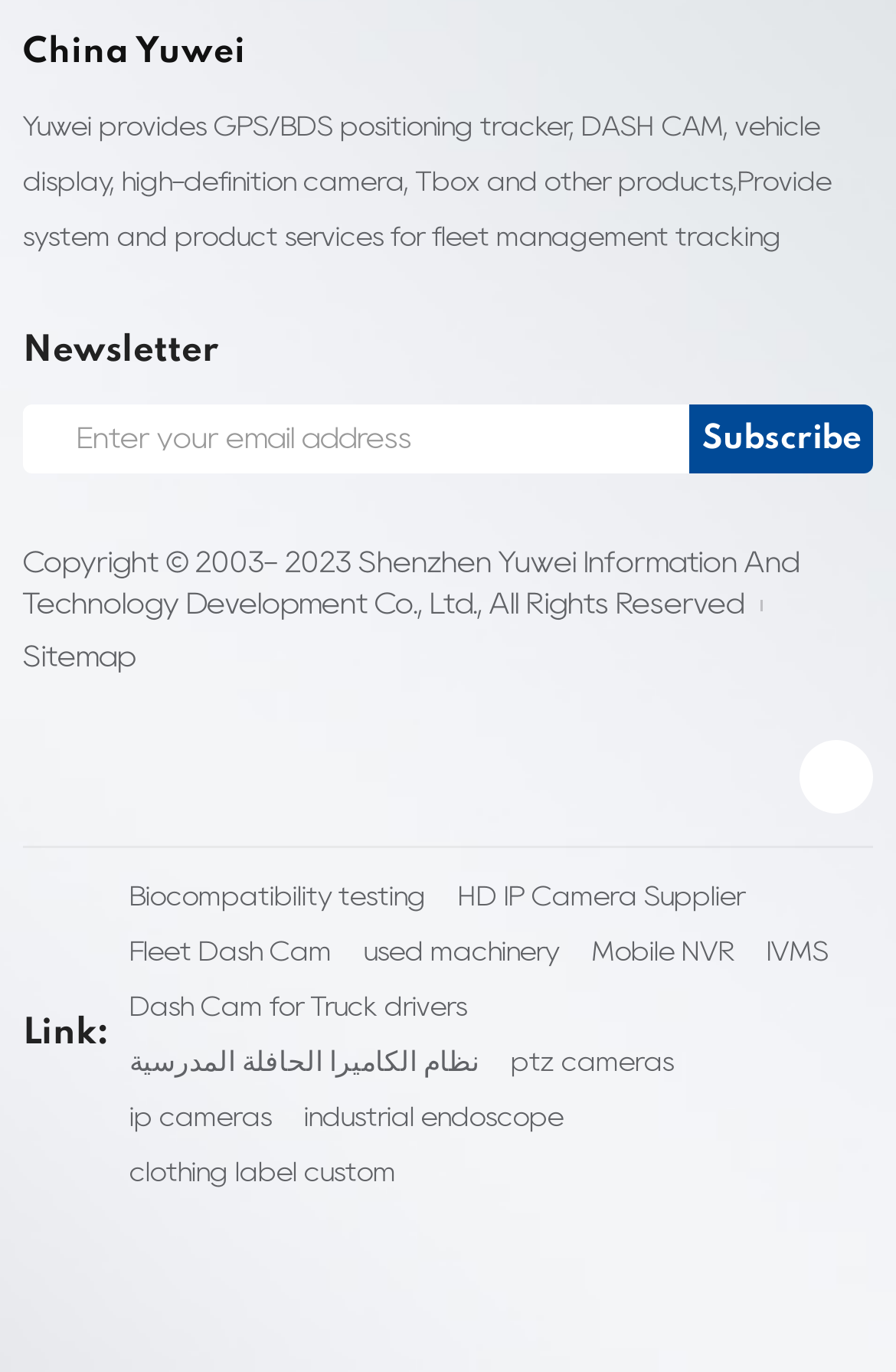How many links are there in the webpage?
Using the visual information, answer the question in a single word or phrase.

13